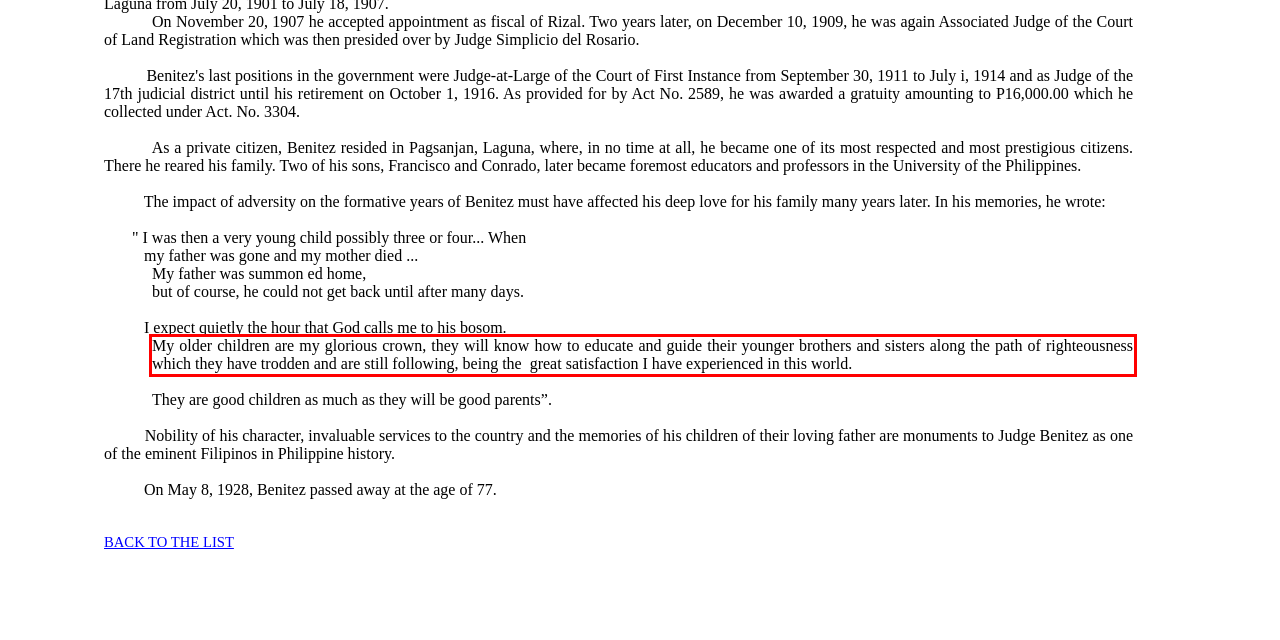You have a screenshot of a webpage, and there is a red bounding box around a UI element. Utilize OCR to extract the text within this red bounding box.

My older children are my glorious crown, they will know how to educate and guide their younger brothers and sisters along the path of righteousness which they have trodden and are still following, being the great satisfaction I have experienced in this world.